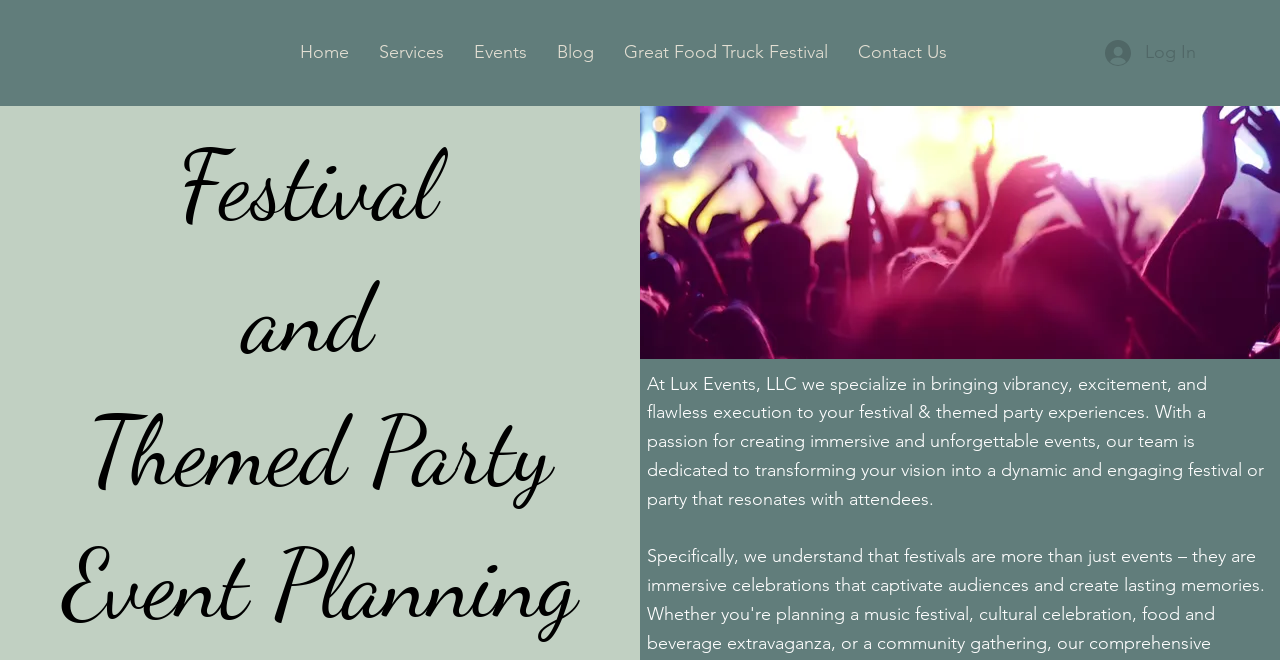Offer a comprehensive description of the webpage’s content and structure.

The webpage is about Lux Events, LLC, a festival and themed party planning company. At the top, there is a navigation menu with links to "Home", "Services", "Events", "Blog", "Great Food Truck Festival", and "Contact Us". To the right of the navigation menu, there is a "Log In" button accompanied by a small image.

Below the navigation menu, there is a large heading that spans across the top of the page, reading "Festival and Themed Party Planning" in four separate lines. 

Underneath the heading, there is a large play button that takes up almost half of the page, encouraging users to play a video. To the right of the play button, there is a block of text that summarizes the company's mission and services, stating that they specialize in creating immersive and unforgettable events.

Overall, the webpage is focused on introducing Lux Events, LLC and their expertise in festival and themed party planning, with a prominent call-to-action to play a video and learn more about their services.